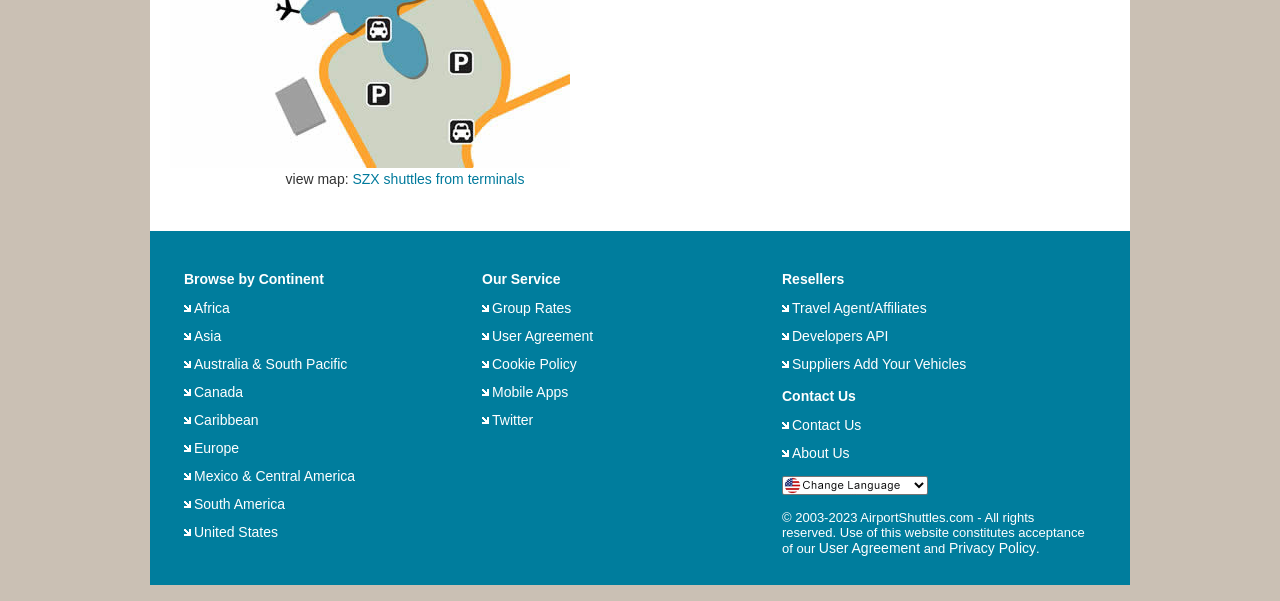Provide the bounding box coordinates, formatted as (top-left x, top-left y, bottom-right x, bottom-right y), with all values being floating point numbers between 0 and 1. Identify the bounding box of the UI element that matches the description: Twitter

[0.384, 0.686, 0.417, 0.713]